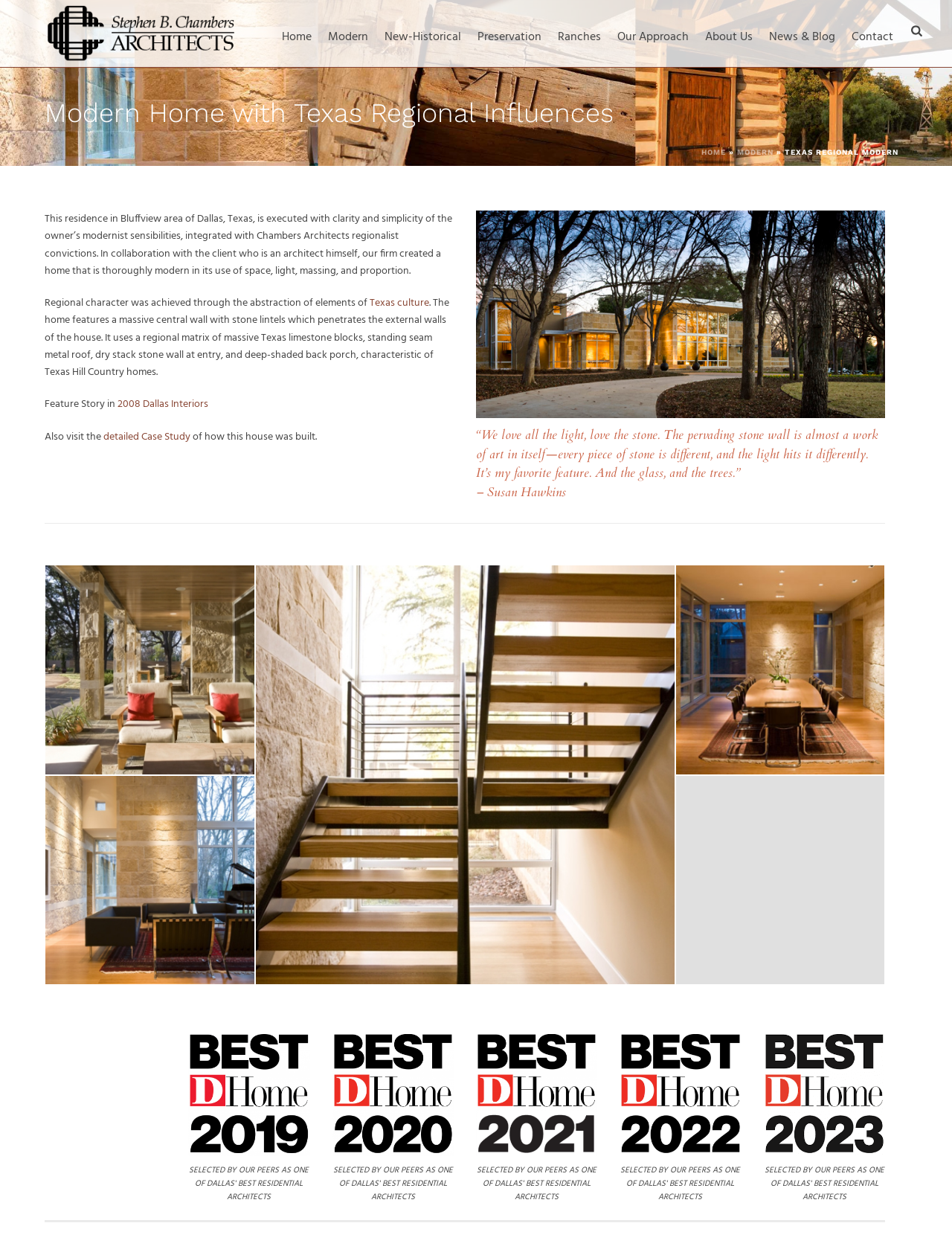What is the architectural style of the house?
Based on the screenshot, provide your answer in one word or phrase.

Modern